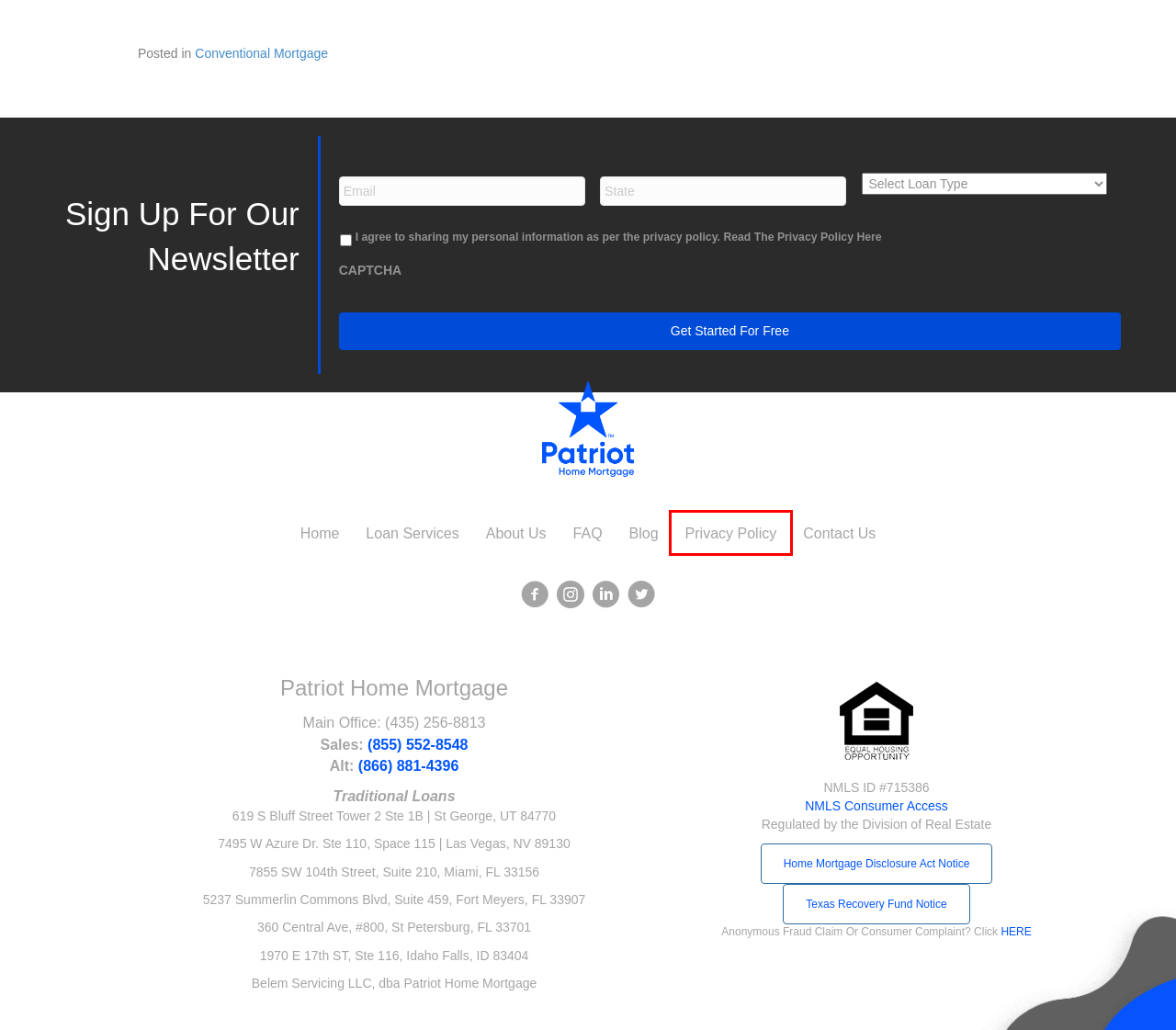Given a webpage screenshot with a UI element marked by a red bounding box, choose the description that best corresponds to the new webpage that will appear after clicking the element. The candidates are:
A. Consumer Connect Log In
B. Anonymous Complaint – Fraud Claim – Patriot Home Mortgage
C. Mortgage – Patriot Home Mortgage
D. Privacy Policy – Patriot Home Mortgage
E. About Us – Patriot Home Mortgage
F. FAQ – Patriot Home Mortgage
G. Blog – Patriot Home Mortgage
H. Loan Services – Patriot Home Mortgage

D